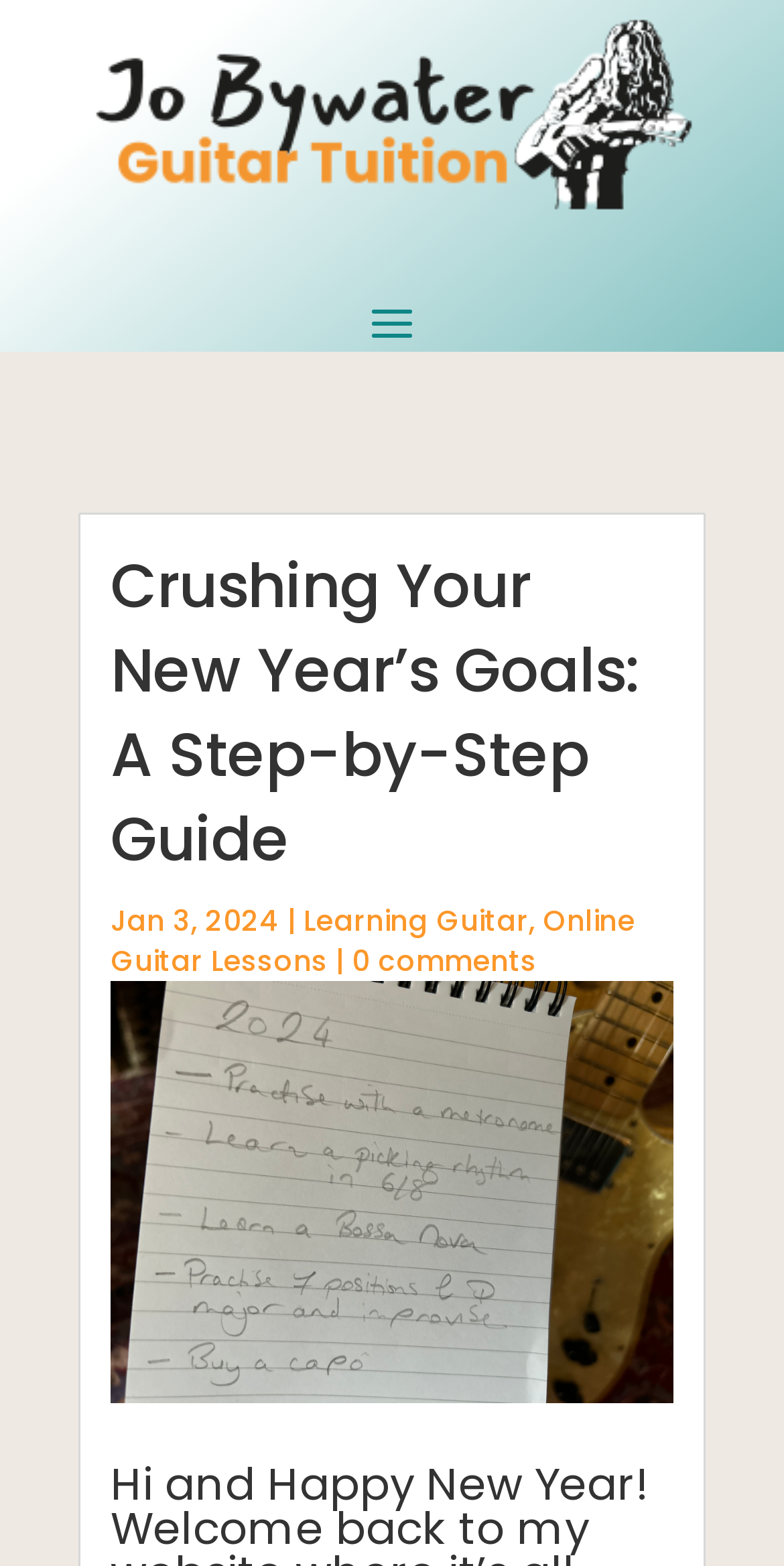Provide the bounding box coordinates for the UI element that is described as: "Online Guitar Lessons".

[0.141, 0.575, 0.81, 0.626]